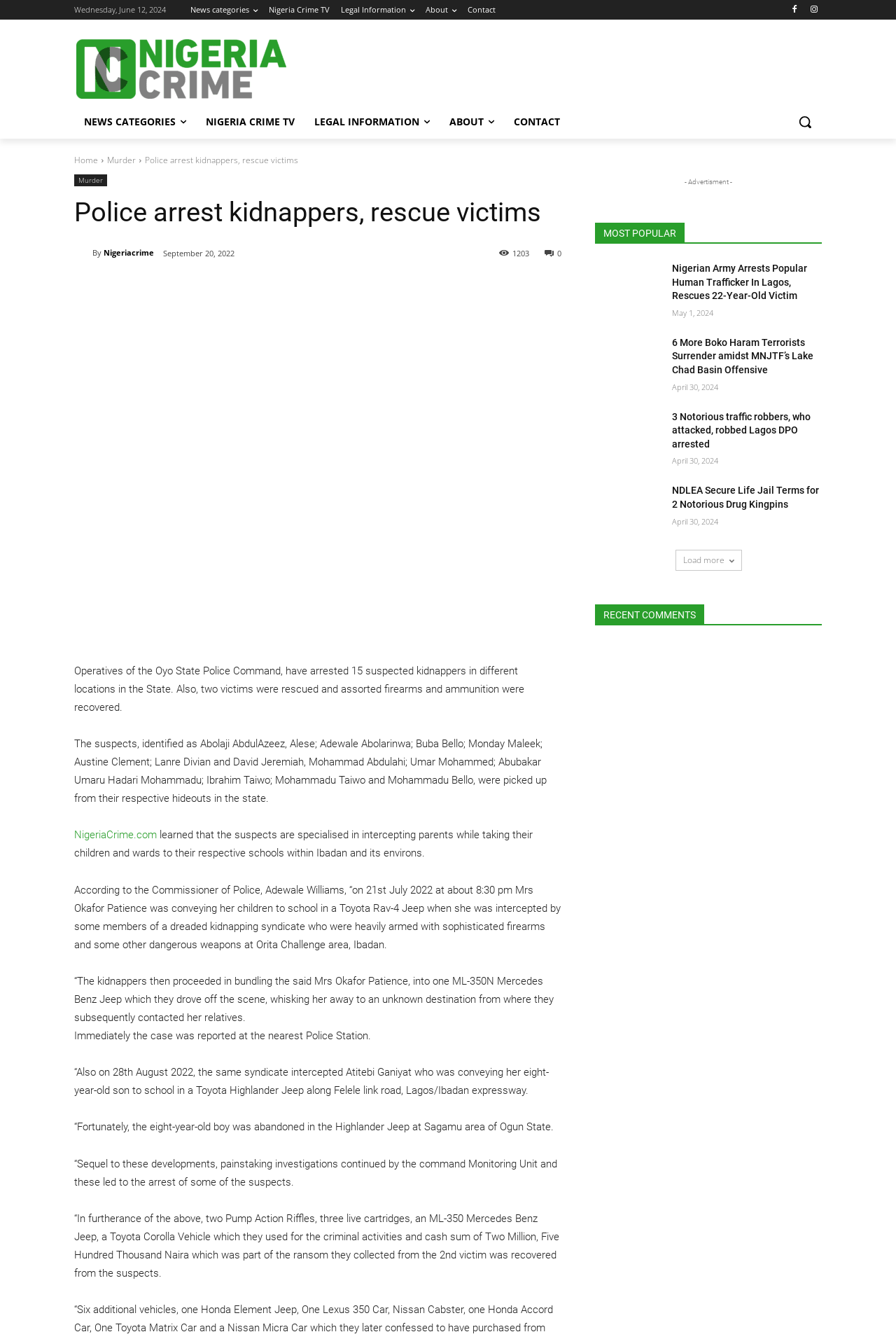What is the name of the website?
Refer to the image and provide a one-word or short phrase answer.

Nigeriacrime.com